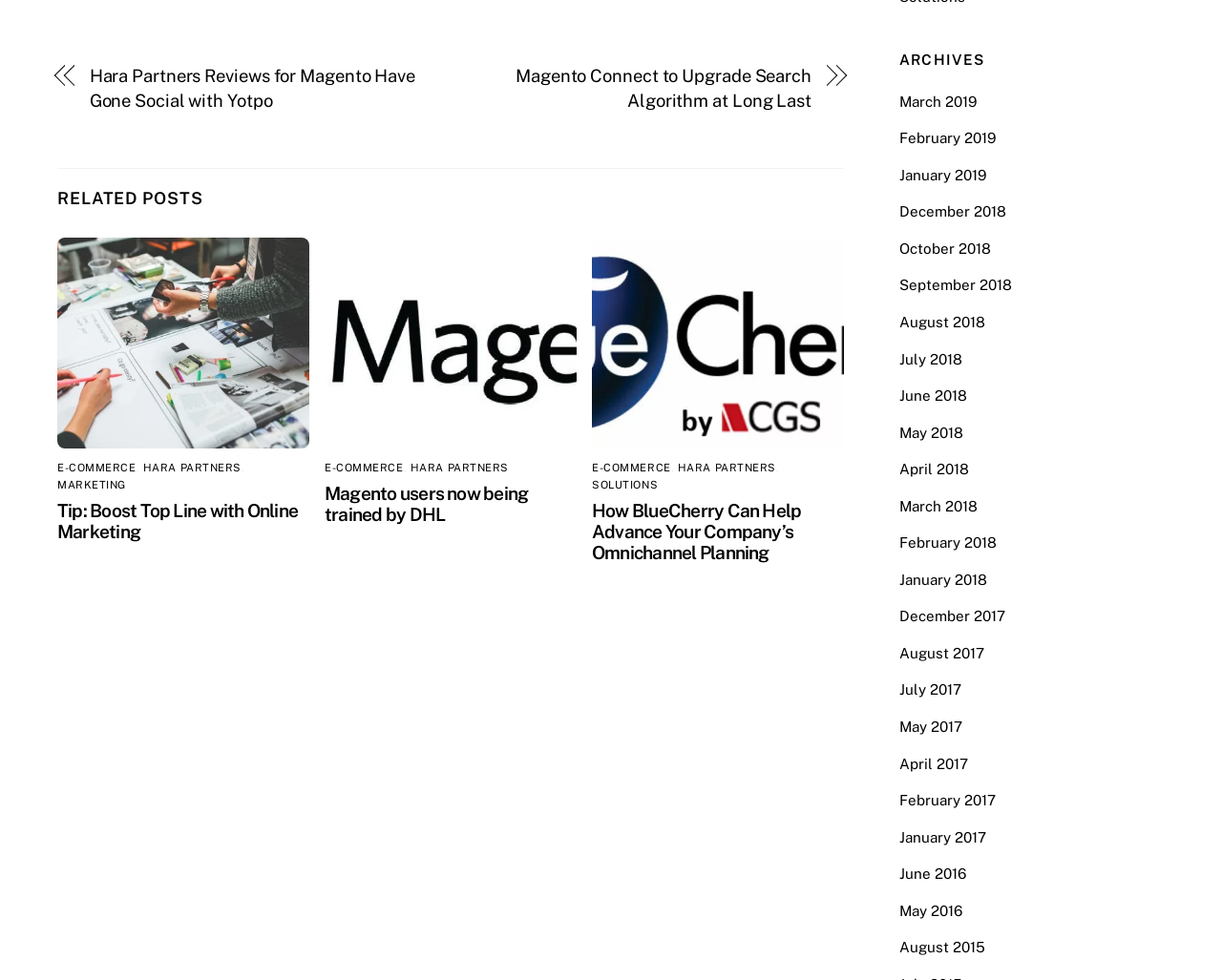Locate the bounding box coordinates of the element I should click to achieve the following instruction: "Explore How BlueCherry Can Help Advance Your Company’s Omnichannel Planning".

[0.484, 0.874, 0.69, 0.938]